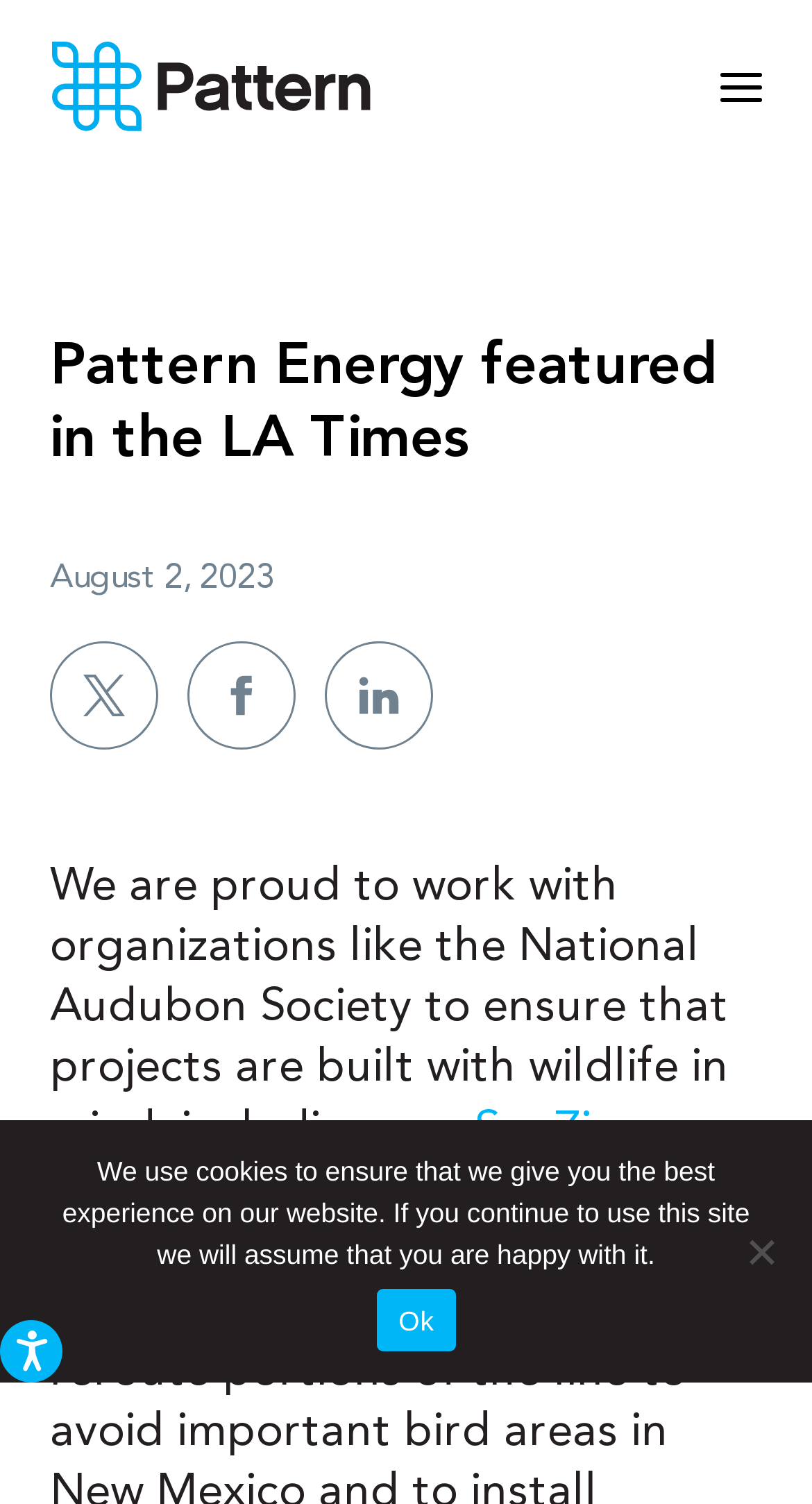Provide a brief response to the question using a single word or phrase: 
What is the name of the transmission project?

SunZia Transmission